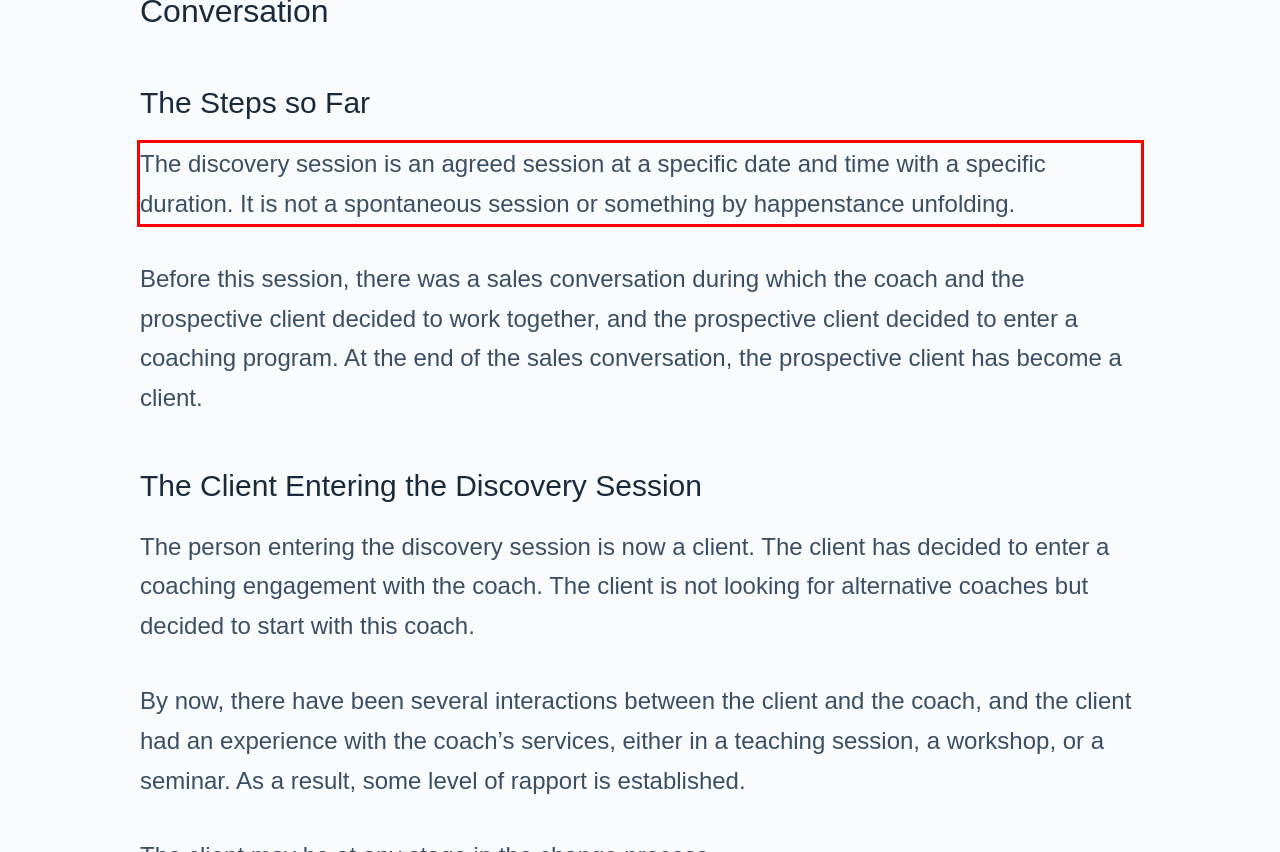Examine the screenshot of the webpage, locate the red bounding box, and generate the text contained within it.

The discovery session is an agreed session at a specific date and time with a specific duration. It is not a spontaneous session or something by happenstance unfolding.